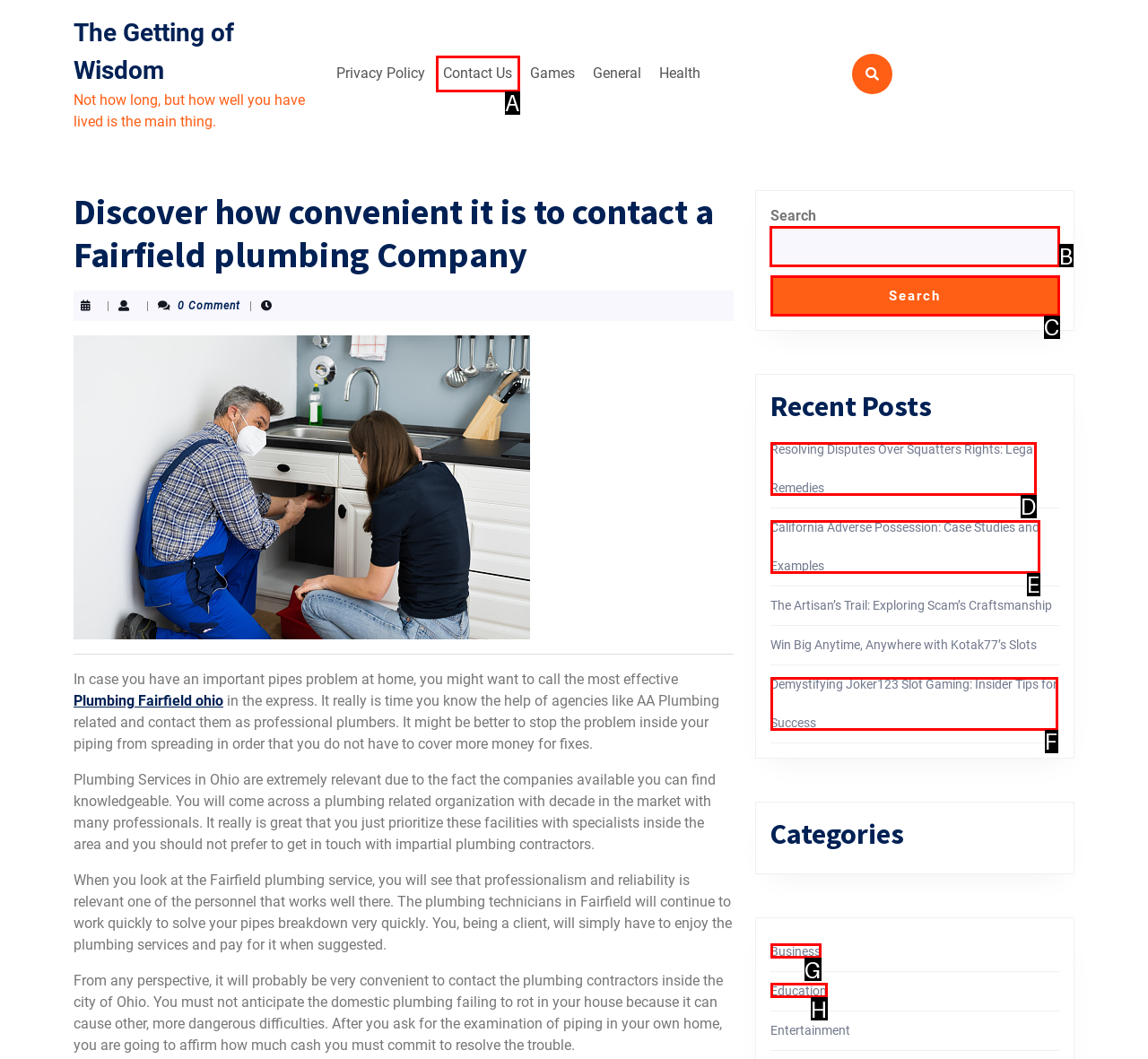Please indicate which option's letter corresponds to the task: Search for something by examining the highlighted elements in the screenshot.

B